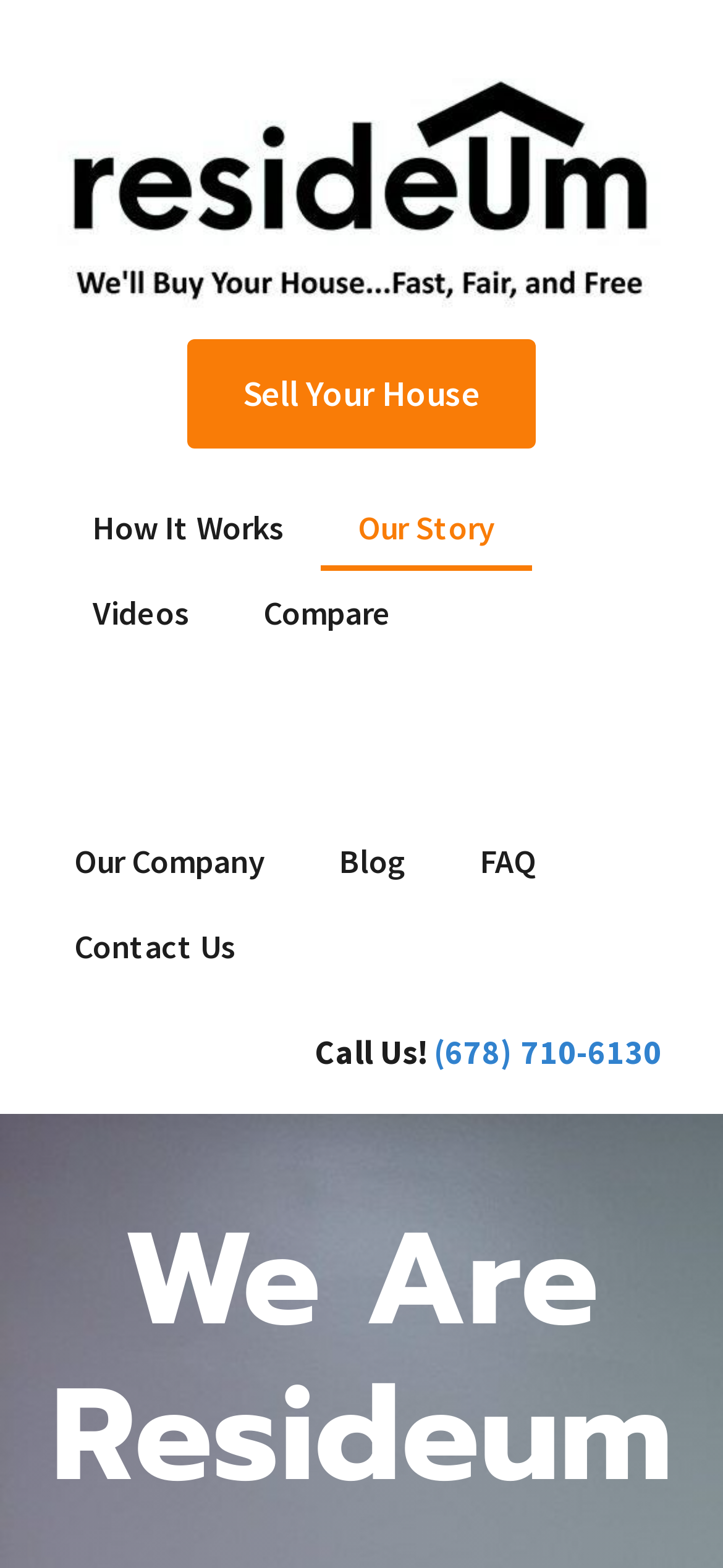Respond to the question below with a concise word or phrase:
How many main navigation links are there?

5